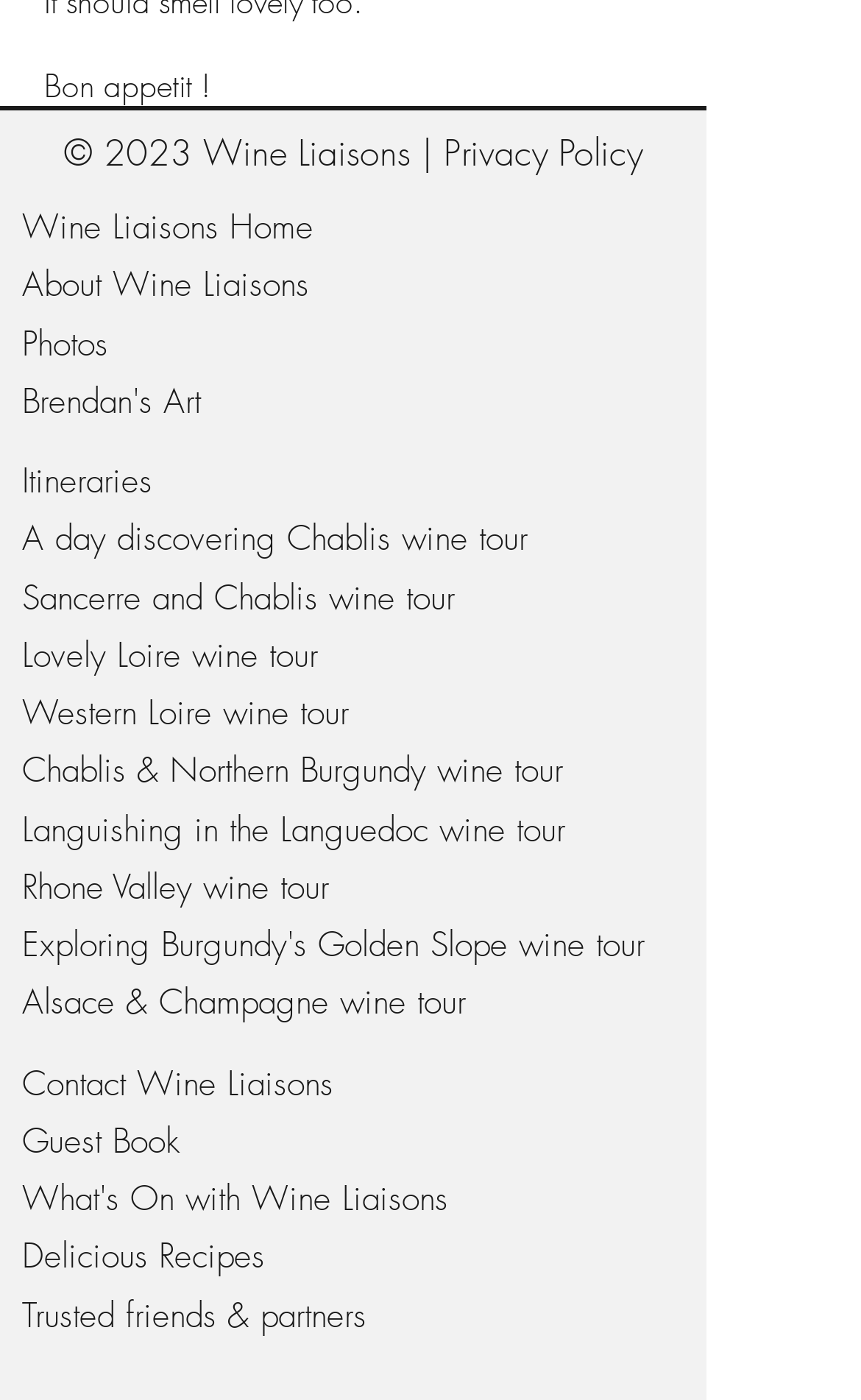Determine the bounding box coordinates of the area to click in order to meet this instruction: "View 'A day discovering Chablis wine tour'".

[0.026, 0.371, 0.613, 0.398]